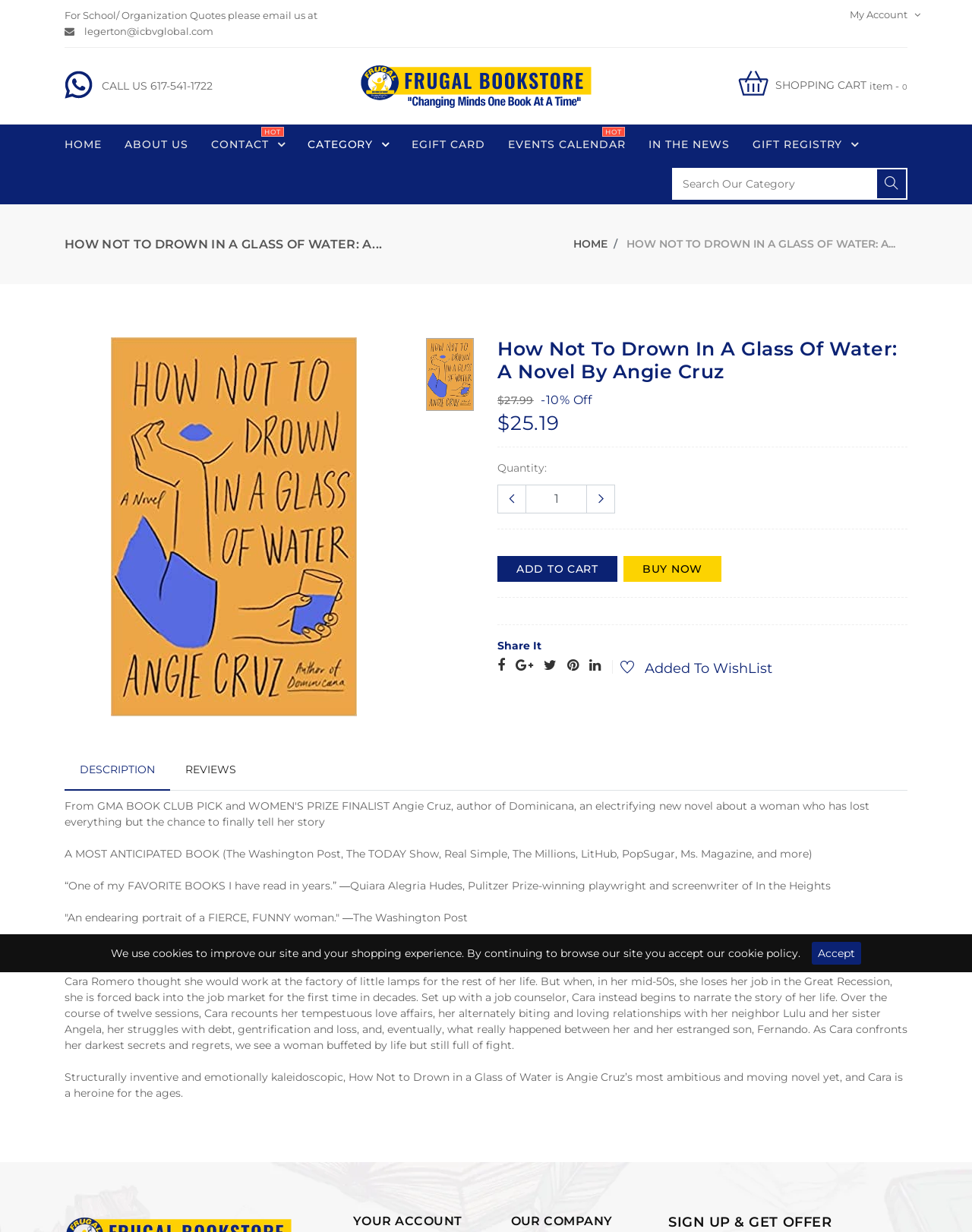Carefully examine the image and provide an in-depth answer to the question: What is the name of the novel?

I found the answer by looking at the heading 'HOW NOT TO DROWN IN A GLASS OF WATER: A...' and the image 'How Not to Drown in a Glass of Water: A Novel by Angie Cruz - Frugal Bookstore'.